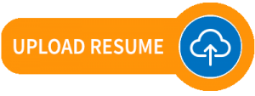Generate a detailed narrative of the image.

The image features a vibrant button that prompts users to "UPLOAD RESUME." The button is designed with an eye-catching orange background, complemented by bold white text that clearly communicates its function. An icon depicting a cloud with an upward arrow is included to reinforce the action of uploading a file. This visual is intended to encourage individuals seeking job opportunities to submit their resumes easily, enhancing their chances of joining the recruiting process at the Blair Kenner Group. This button likely serves as a crucial part of the application or recruitment interface, facilitating a straightforward and efficient user experience.